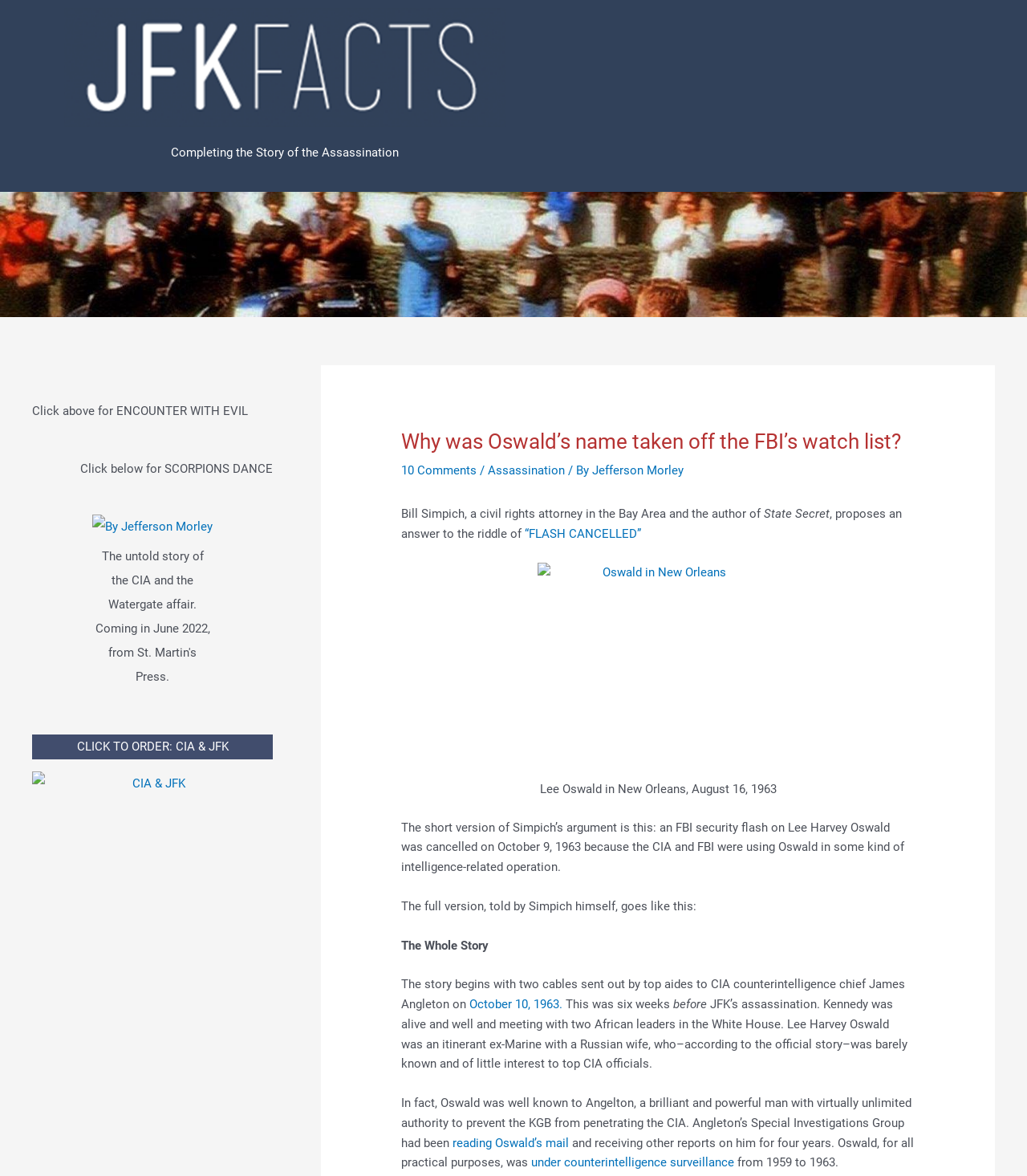Who is the author of the article? Look at the image and give a one-word or short phrase answer.

Jefferson Morley